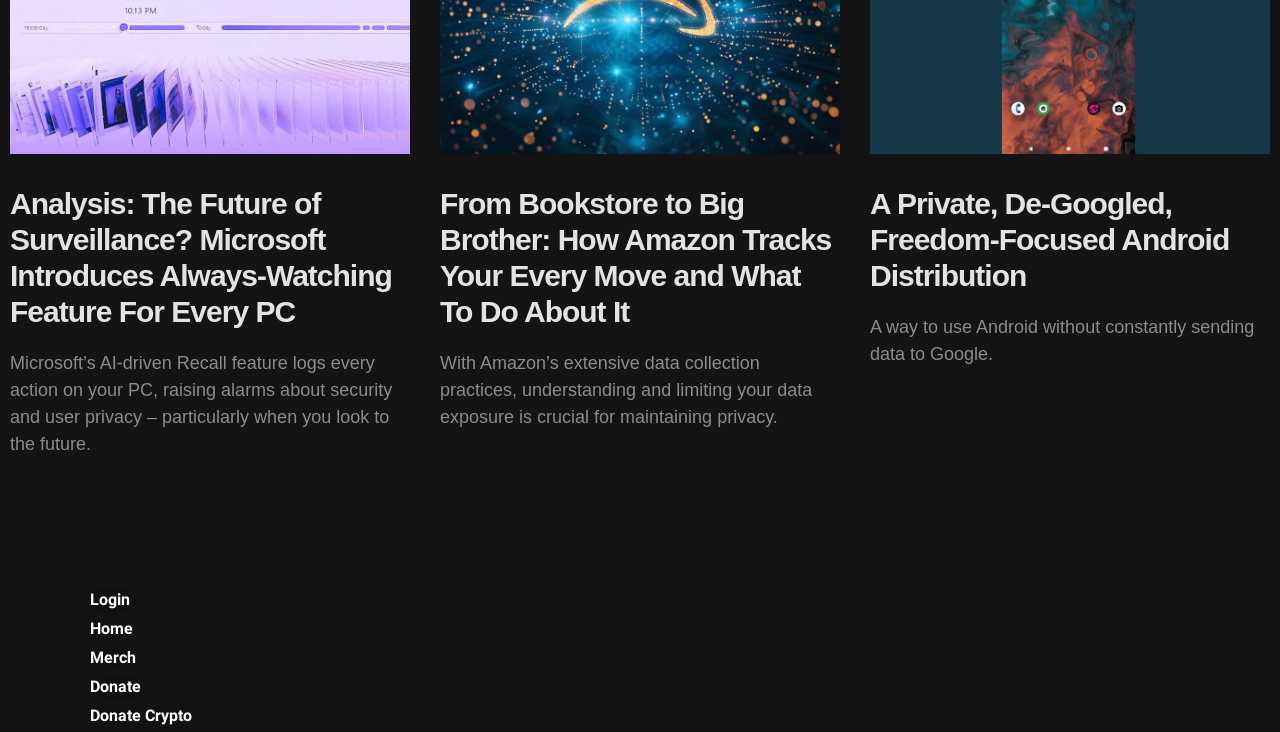Respond to the question below with a single word or phrase:
What is the topic of the first article?

Microsoft's AI-driven feature